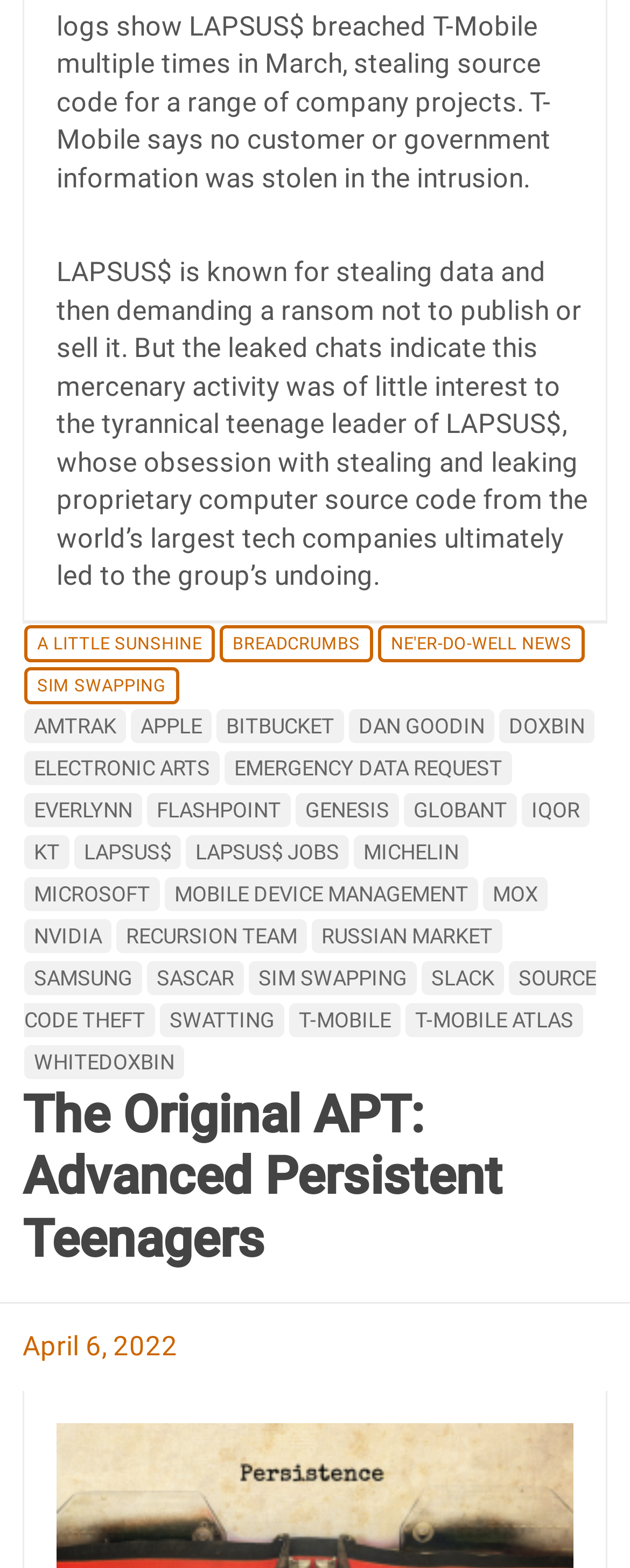Please identify the bounding box coordinates of the element's region that needs to be clicked to fulfill the following instruction: "Click on the 'A LITTLE SUNSHINE' link". The bounding box coordinates should consist of four float numbers between 0 and 1, i.e., [left, top, right, bottom].

[0.038, 0.399, 0.341, 0.422]